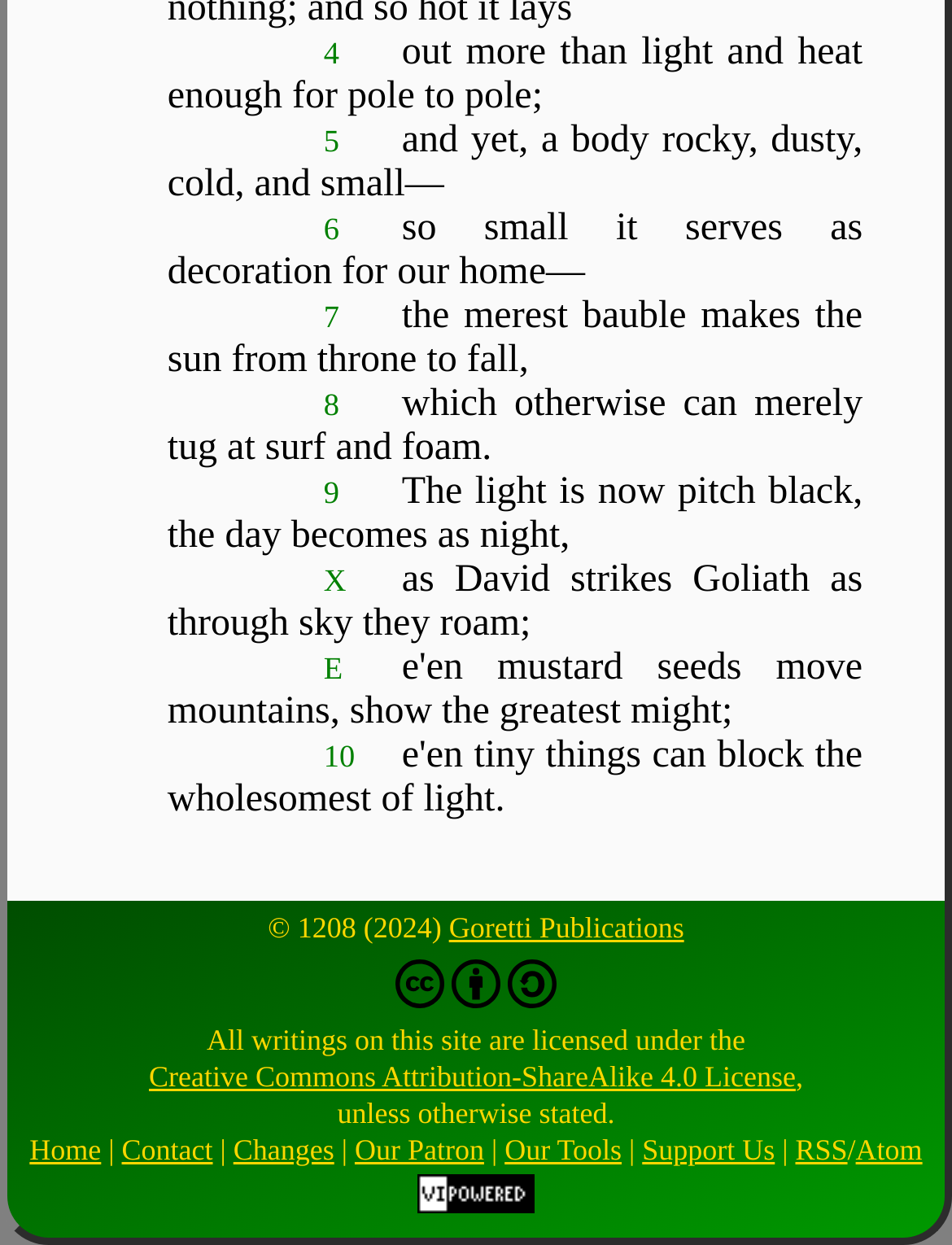Please determine the bounding box coordinates for the UI element described as: "Creative Commons Attribution-ShareAlike 4.0 License".

[0.156, 0.85, 0.836, 0.878]